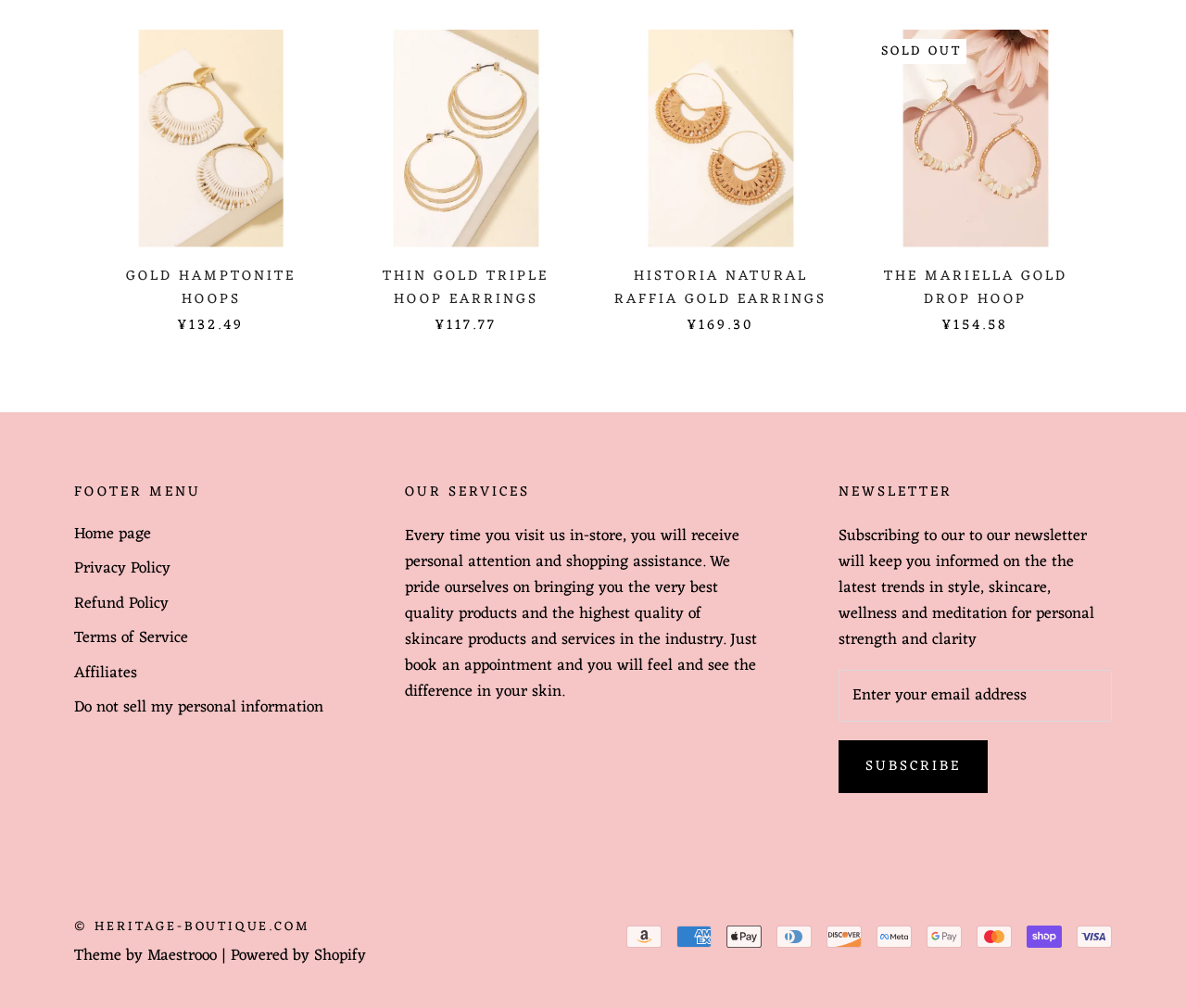Determine the bounding box coordinates for the HTML element described here: "Blog".

None